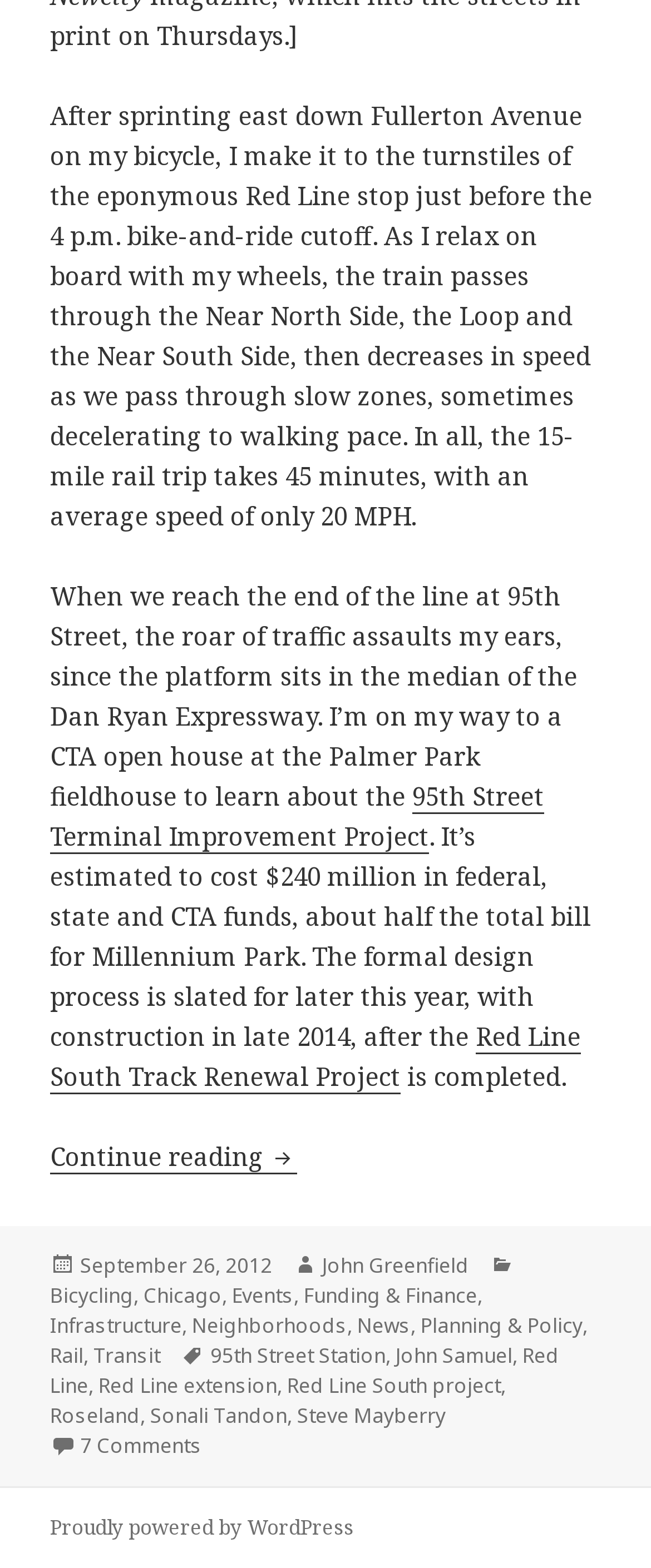Please identify the bounding box coordinates of the region to click in order to complete the task: "Read the full article about the 95th Street station rehab". The coordinates must be four float numbers between 0 and 1, specified as [left, top, right, bottom].

[0.077, 0.726, 0.456, 0.749]